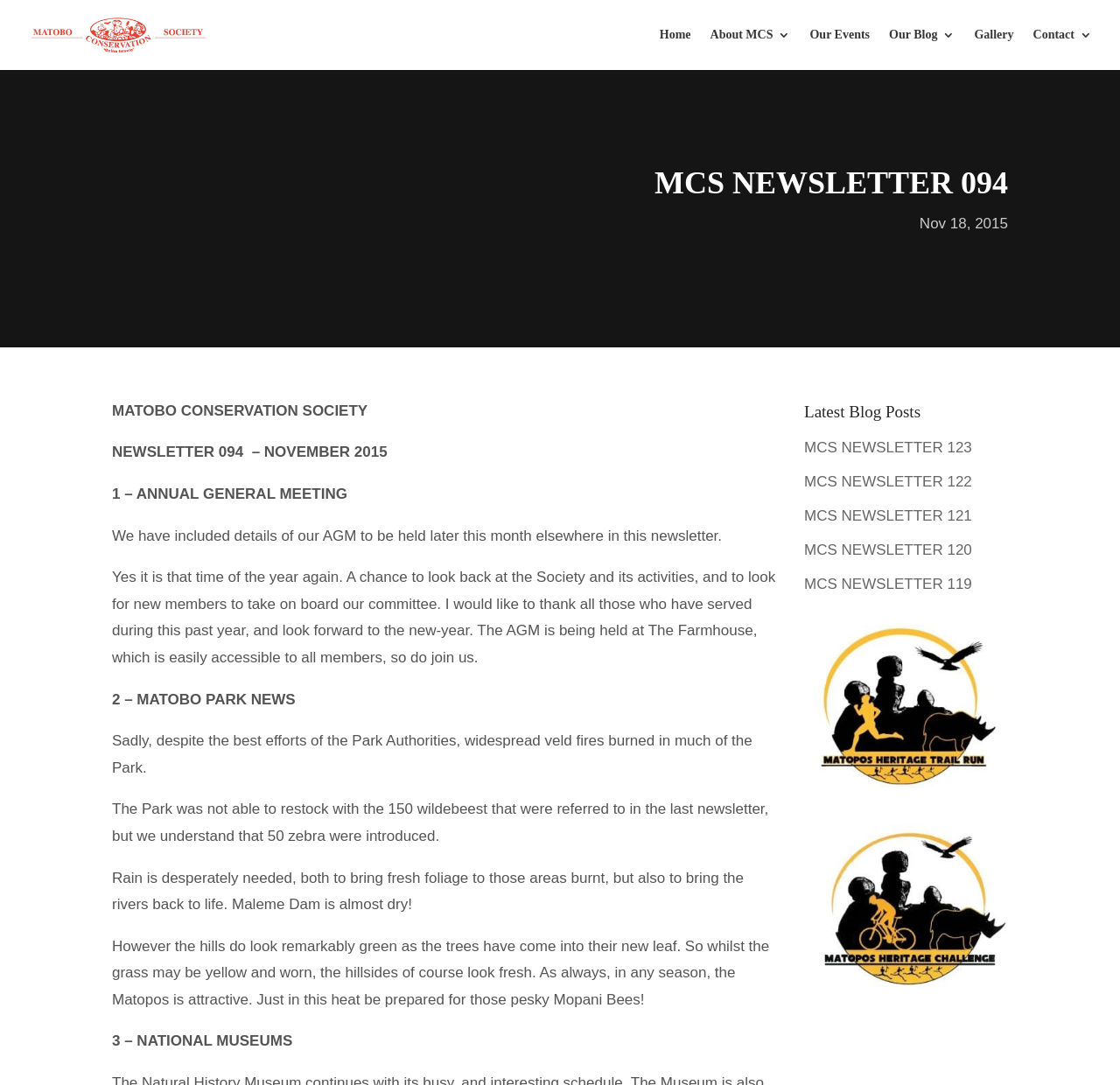Based on the element description About MCS, identify the bounding box of the UI element in the given webpage screenshot. The coordinates should be in the format (top-left x, top-left y, bottom-right x, bottom-right y) and must be between 0 and 1.

[0.634, 0.027, 0.706, 0.065]